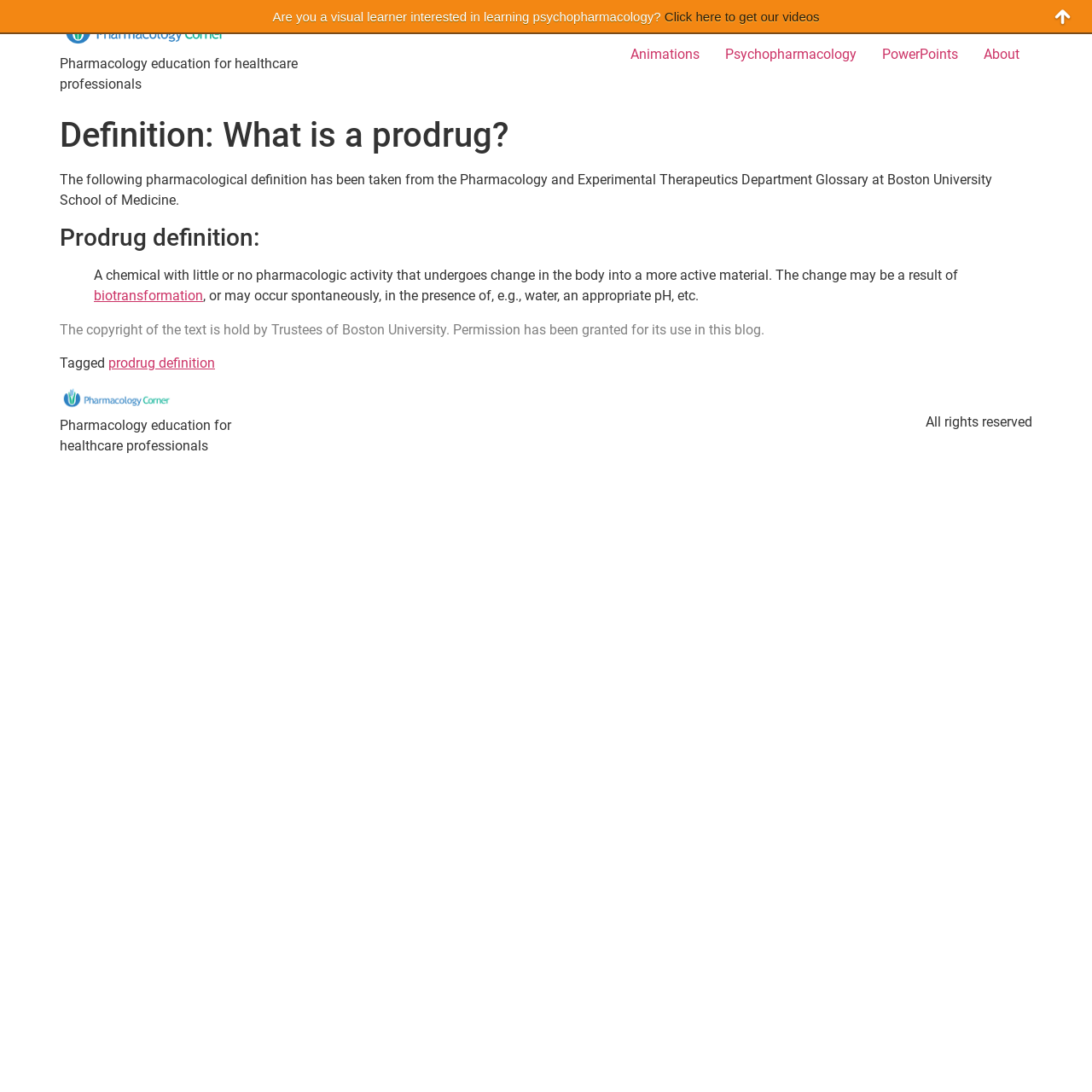Show the bounding box coordinates for the HTML element as described: "alt="Pharmacology Corner"".

[0.055, 0.012, 0.322, 0.049]